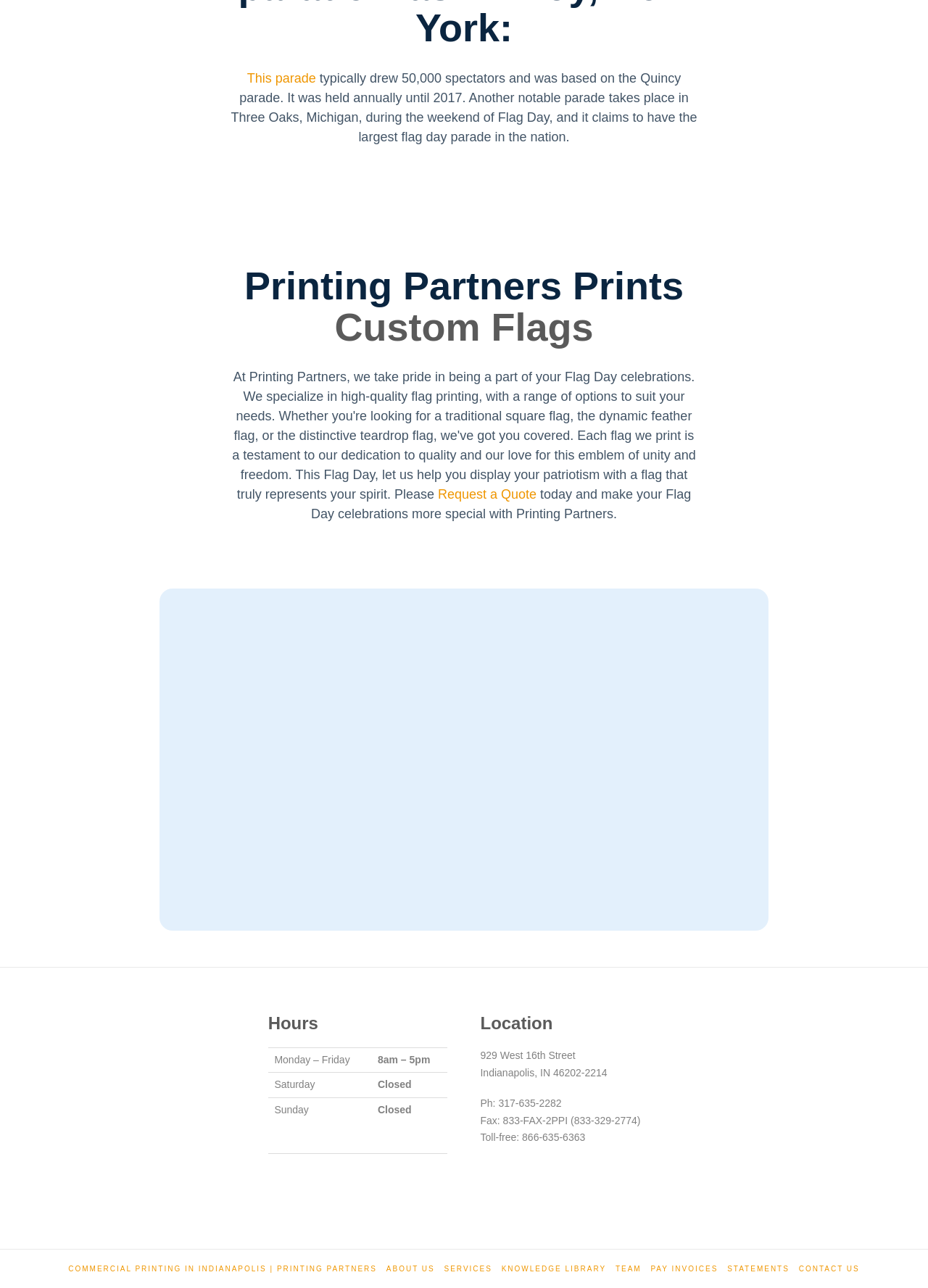Please analyze the image and provide a thorough answer to the question:
What is the company's fax number?

I found the fax number by looking at the 'Location' section of the webpage, where it is listed as 'Fax: 833-FAX-2PPI (833-329-2774)'.